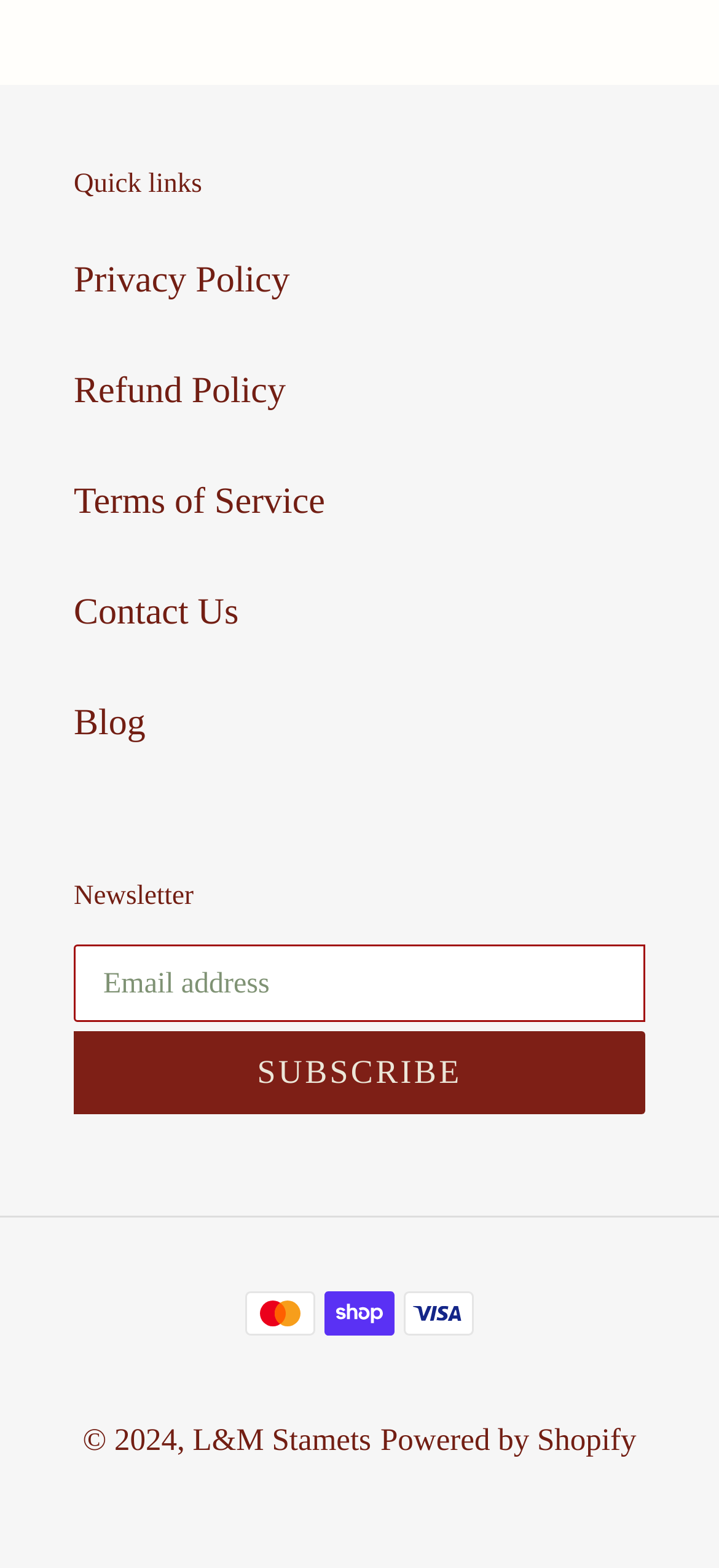Please specify the bounding box coordinates for the clickable region that will help you carry out the instruction: "View payment methods".

[0.497, 0.816, 0.677, 0.877]